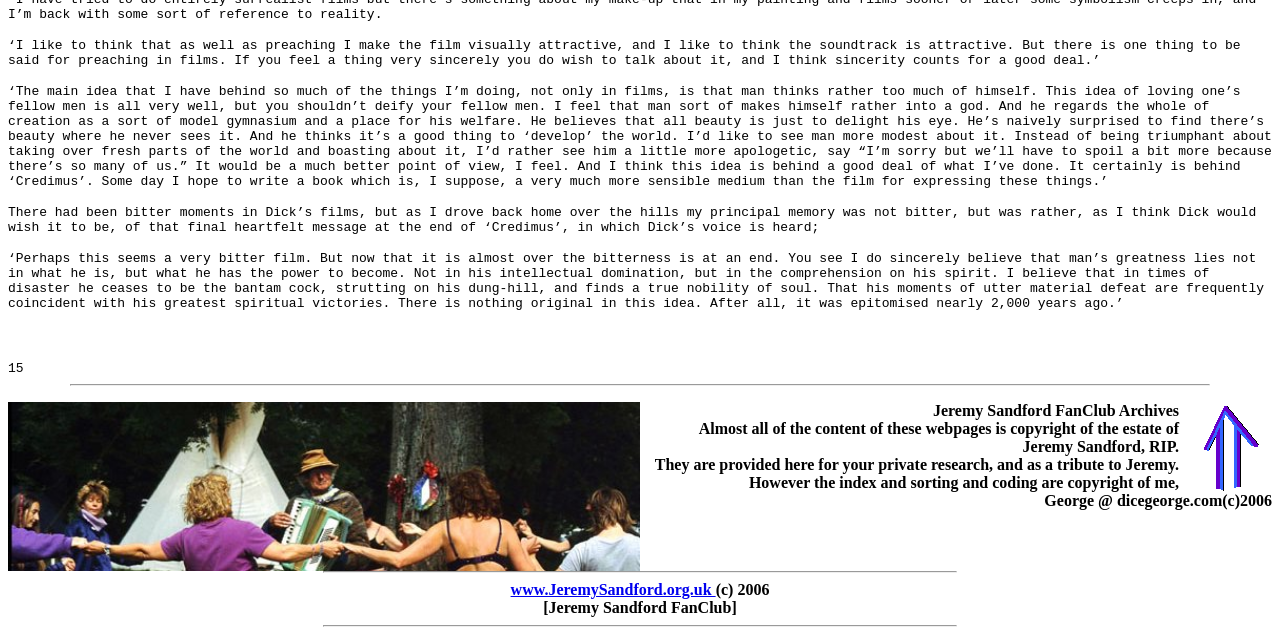Based on the element description www.JeremySandford.org.uk, identify the bounding box of the UI element in the given webpage screenshot. The coordinates should be in the format (top-left x, top-left y, bottom-right x, bottom-right y) and must be between 0 and 1.

[0.399, 0.915, 0.559, 0.942]